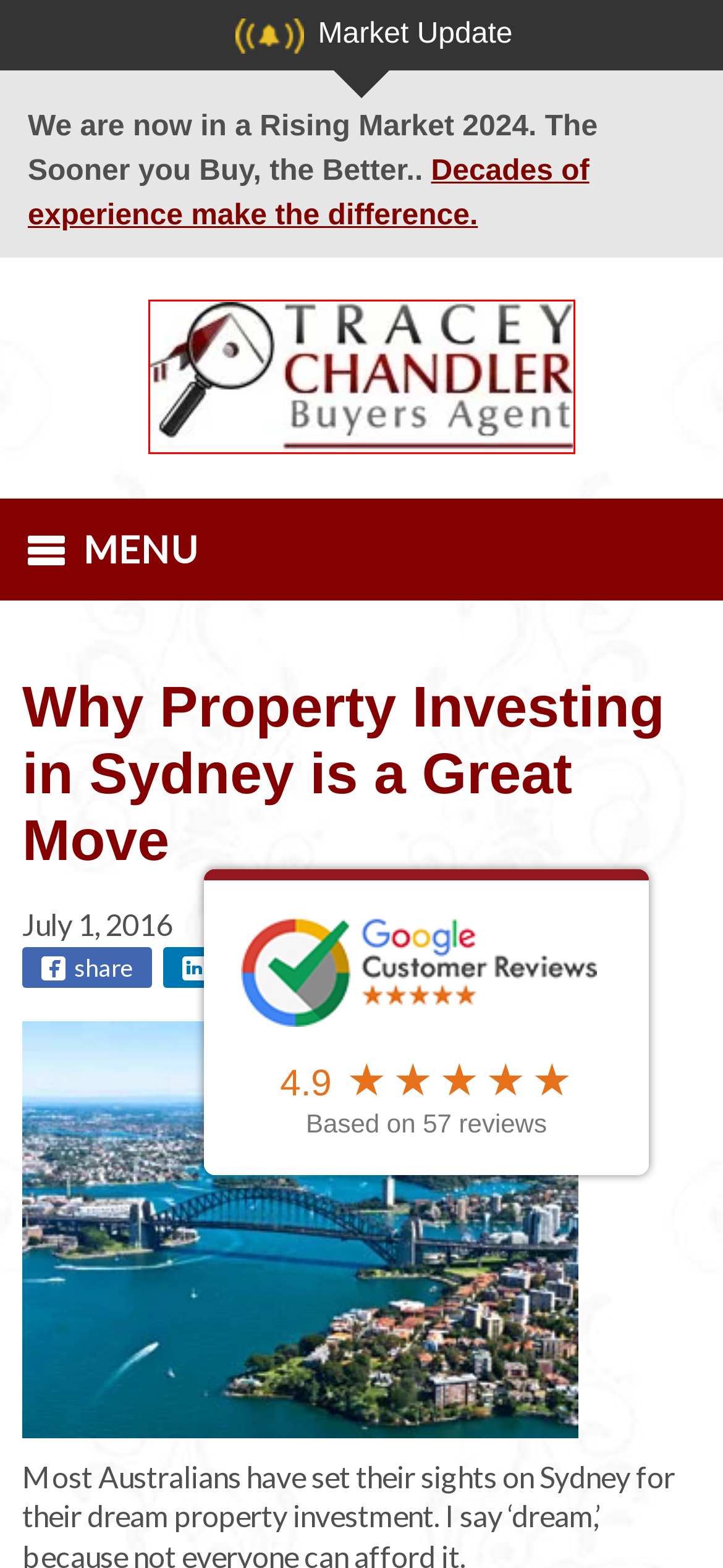Examine the webpage screenshot and identify the UI element enclosed in the red bounding box. Pick the webpage description that most accurately matches the new webpage after clicking the selected element. Here are the candidates:
A. Buyers Agent Sydney, Sydney Buyers Agent, Specialist in EXPATS
B. 9 Pre-Auction Tips | What You Must Do Before Auction Day
C. taxation Archives - Tracey Chandler - Buyers Agent
D. Real Estate Industry Sydney | Tracey Chandler Buyers Agent
E. financial freedom Archives - Tracey Chandler - Buyers Agent
F. Why are there so many off-market property sales in Sydney?
G. lifestyle Archives - Tracey Chandler - Buyers Agent
H. Contact - Tracey Chandler - Buyers Agent

A